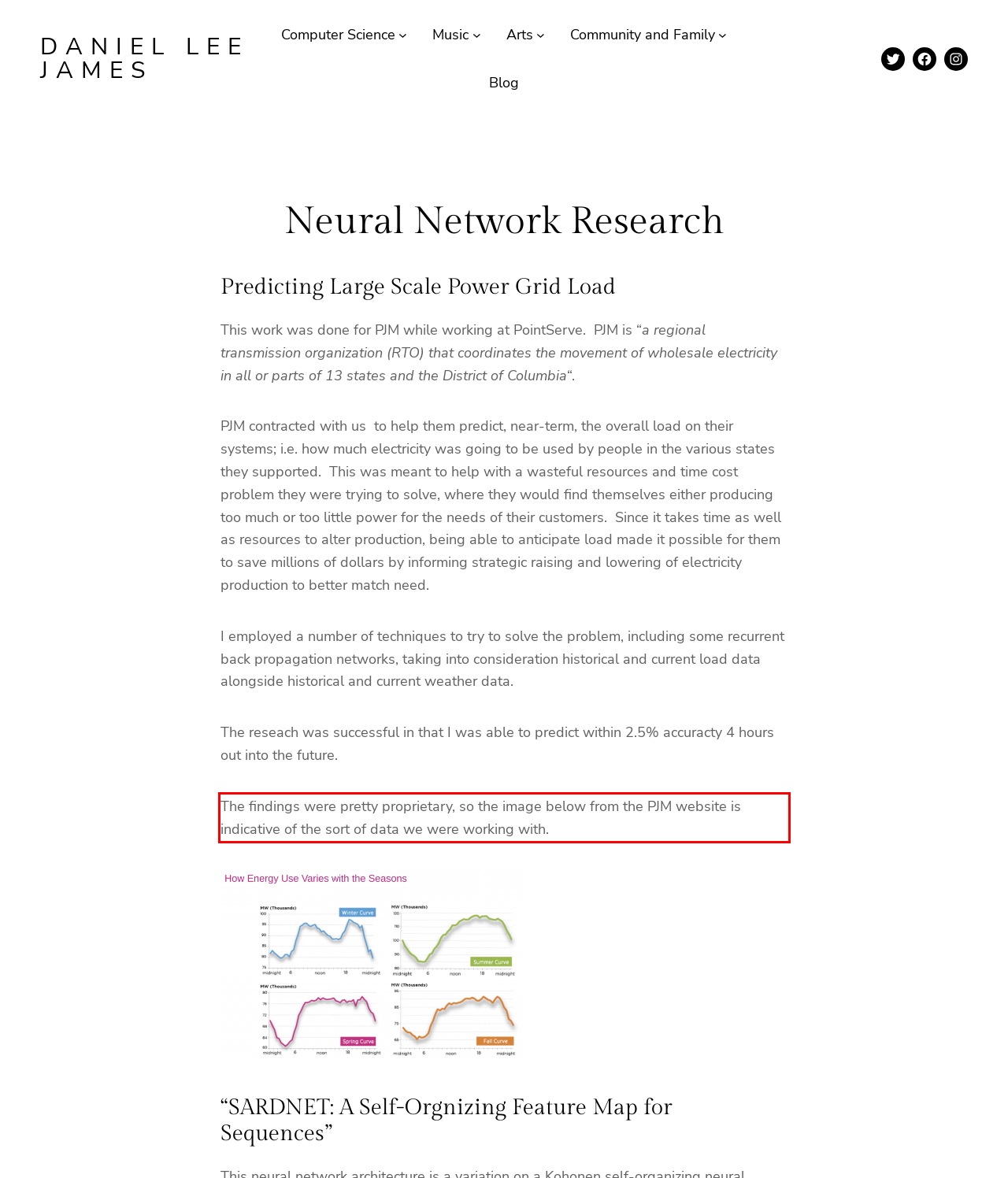With the given screenshot of a webpage, locate the red rectangle bounding box and extract the text content using OCR.

The findings were pretty proprietary, so the image below from the PJM website is indicative of the sort of data we were working with.